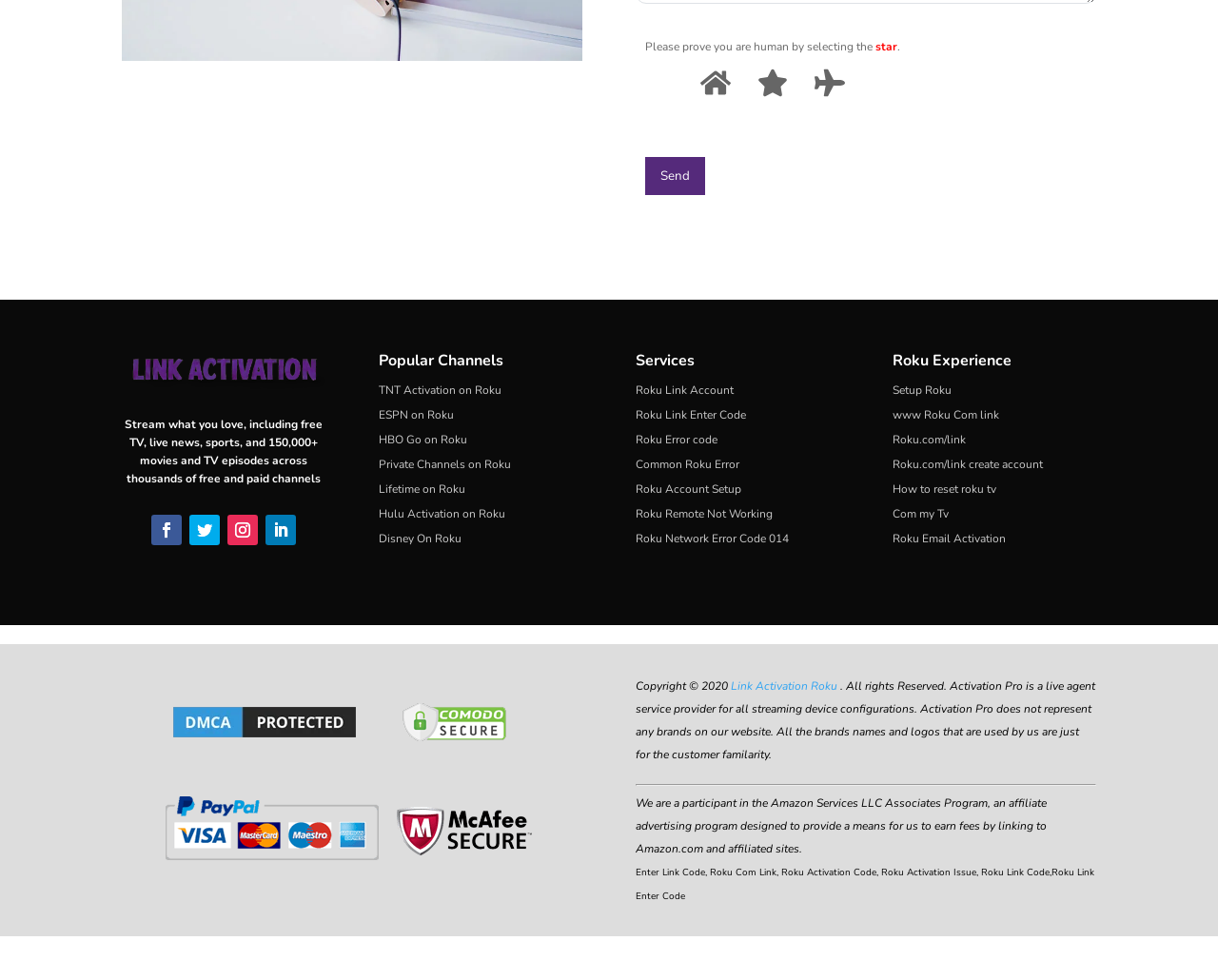What is the purpose of the 'Send' button?
Please give a detailed and thorough answer to the question, covering all relevant points.

The 'Send' button is accompanied by a message that says 'Please prove you are human by selecting the star'. This suggests that the button is part of a CAPTCHA system designed to verify that the user is human, rather than a bot or automated script.